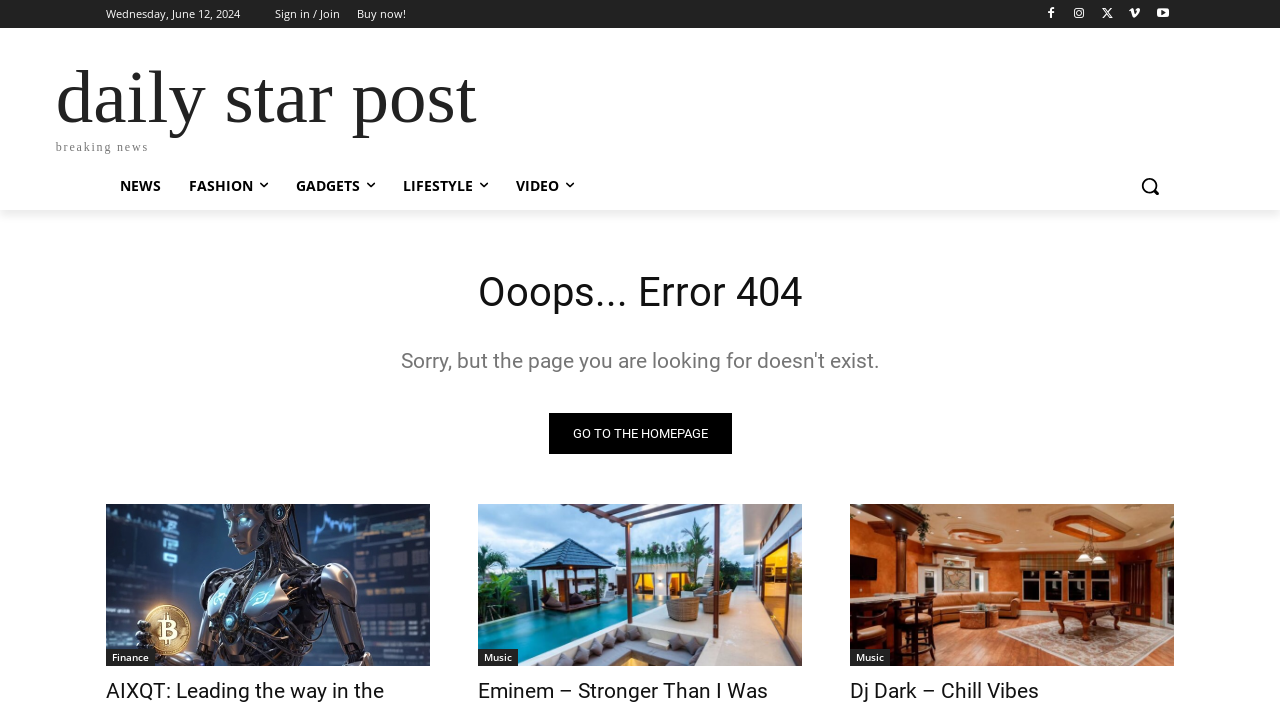What categories are available on the webpage?
Answer the question with a detailed explanation, including all necessary information.

The webpage provides a navigation menu with various categories, including NEWS, FASHION, GADGETS, LIFESTYLE, and VIDEO, which can be accessed by clicking on the respective links.